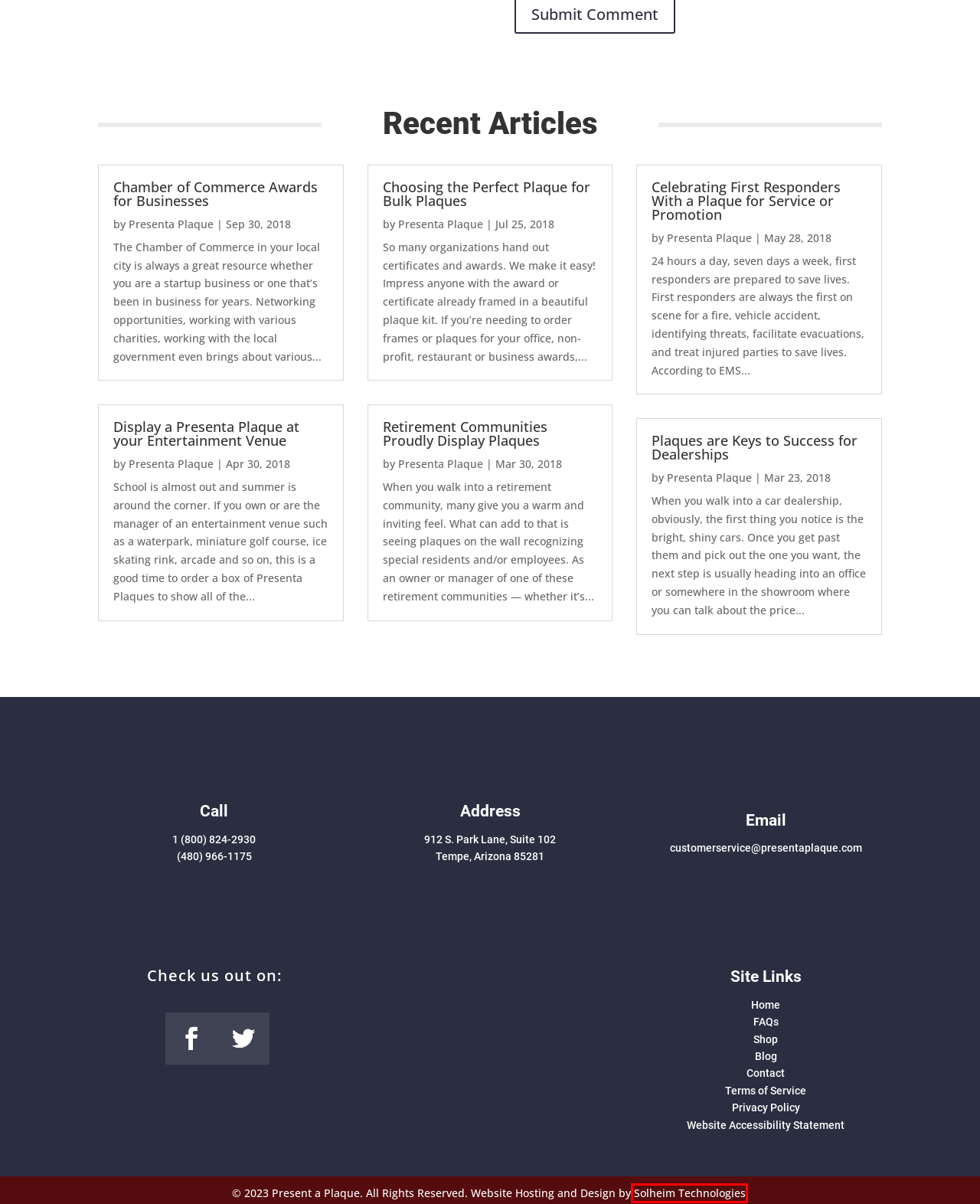Observe the provided screenshot of a webpage that has a red rectangle bounding box. Determine the webpage description that best matches the new webpage after clicking the element inside the red bounding box. Here are the candidates:
A. Privacy Policy
B. Website Accessibility Statement
C. Display a Presenta Plaque at your Entertainment Venue
D. Terms of Service
E. Blog | Presenta Plaque
F. A beautiful plaque can be the perfect item to proudly display on any business owners wall.
G. Solheim Technologies | Technology Management Simplified
H. Retirement Communities Proudly Display Plaques

G